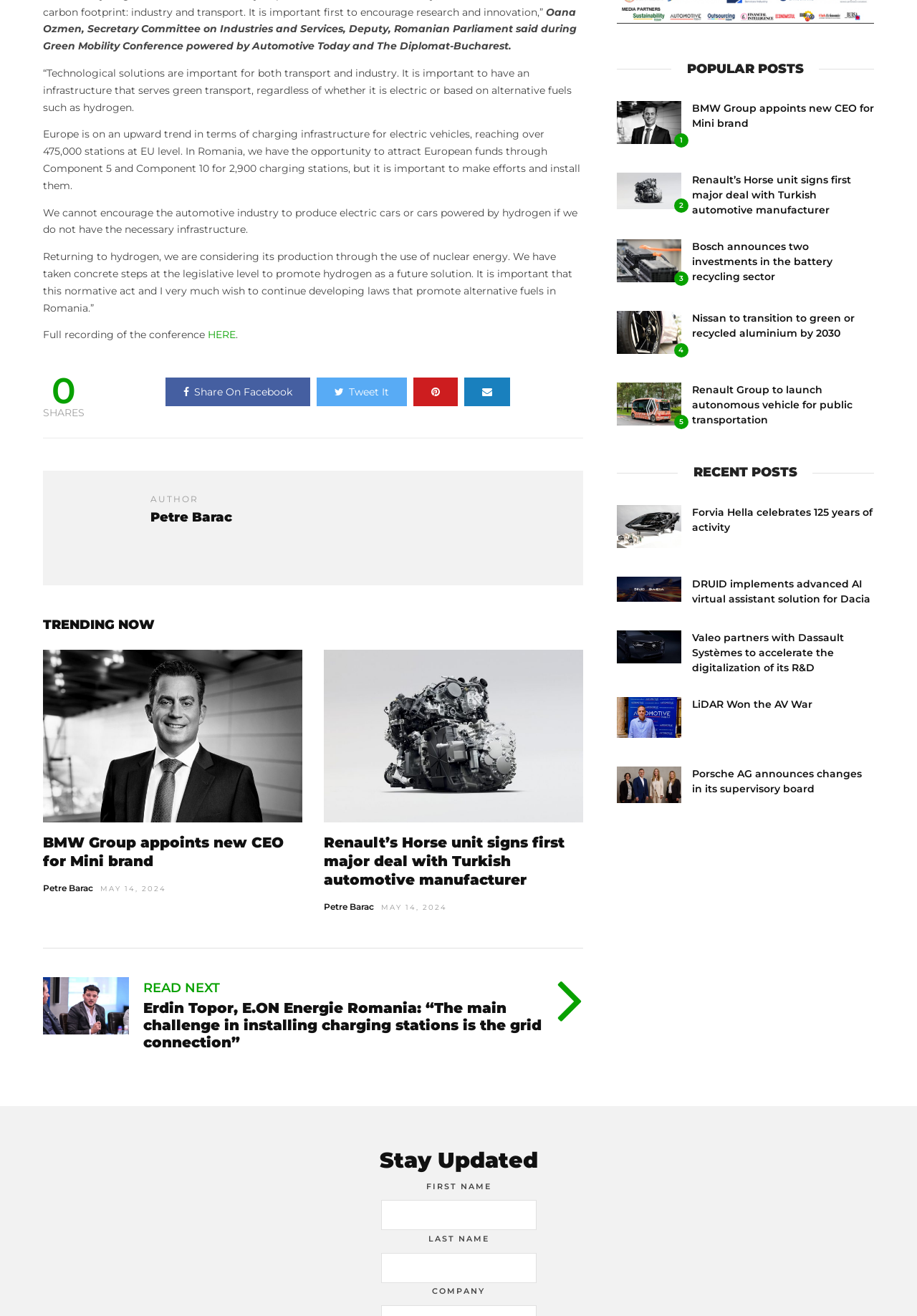How many charging stations are planned to be installed in Romania? Refer to the image and provide a one-word or short phrase answer.

2,900